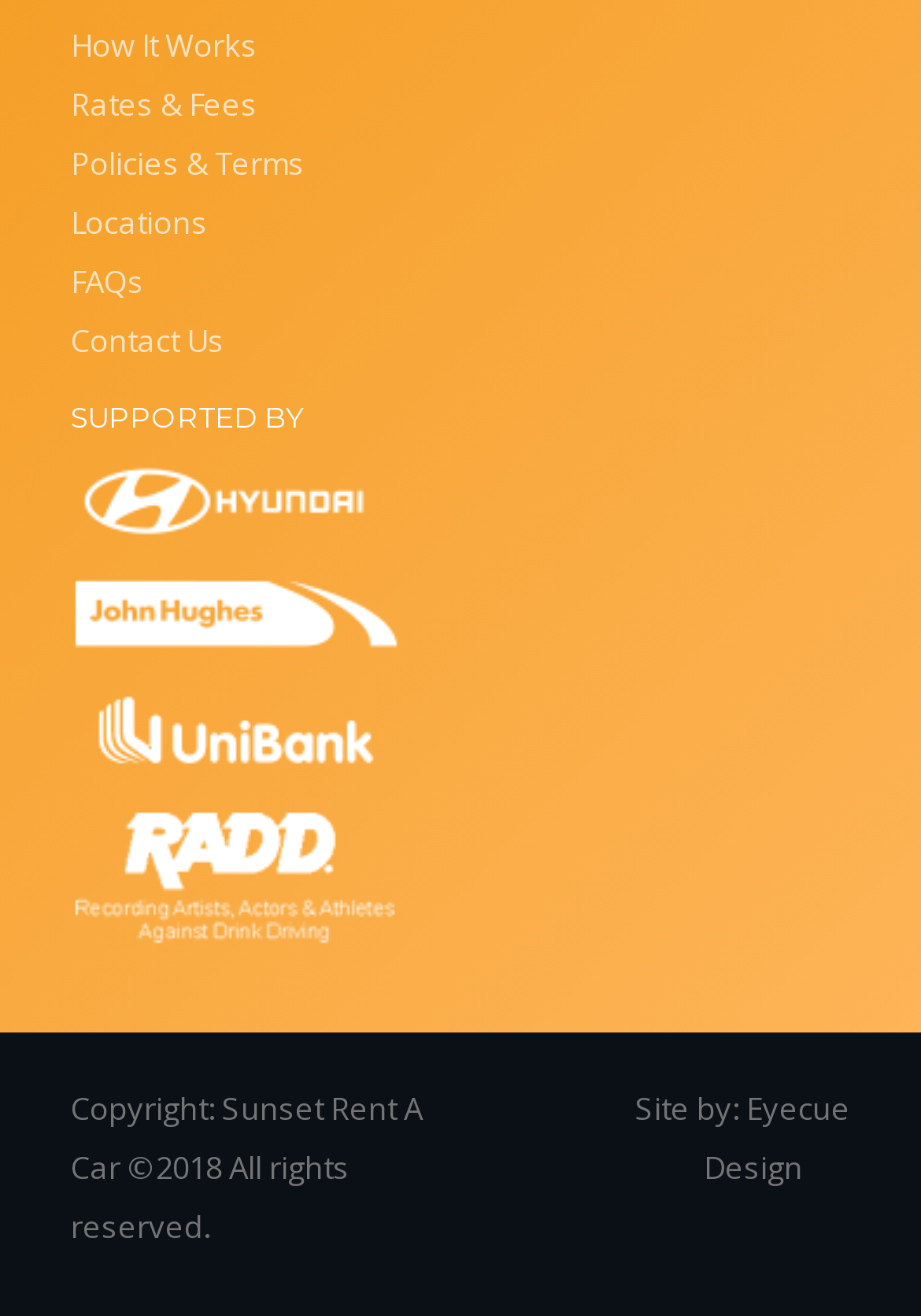Review the image closely and give a comprehensive answer to the question: How many supported brands are listed?

I counted the number of link elements with images under the 'SUPPORTED BY' heading and found four brands: Hyundai, John Hughes, UniBank, and Radd. Each brand has a link element and an image element with a similar bounding box coordinate.